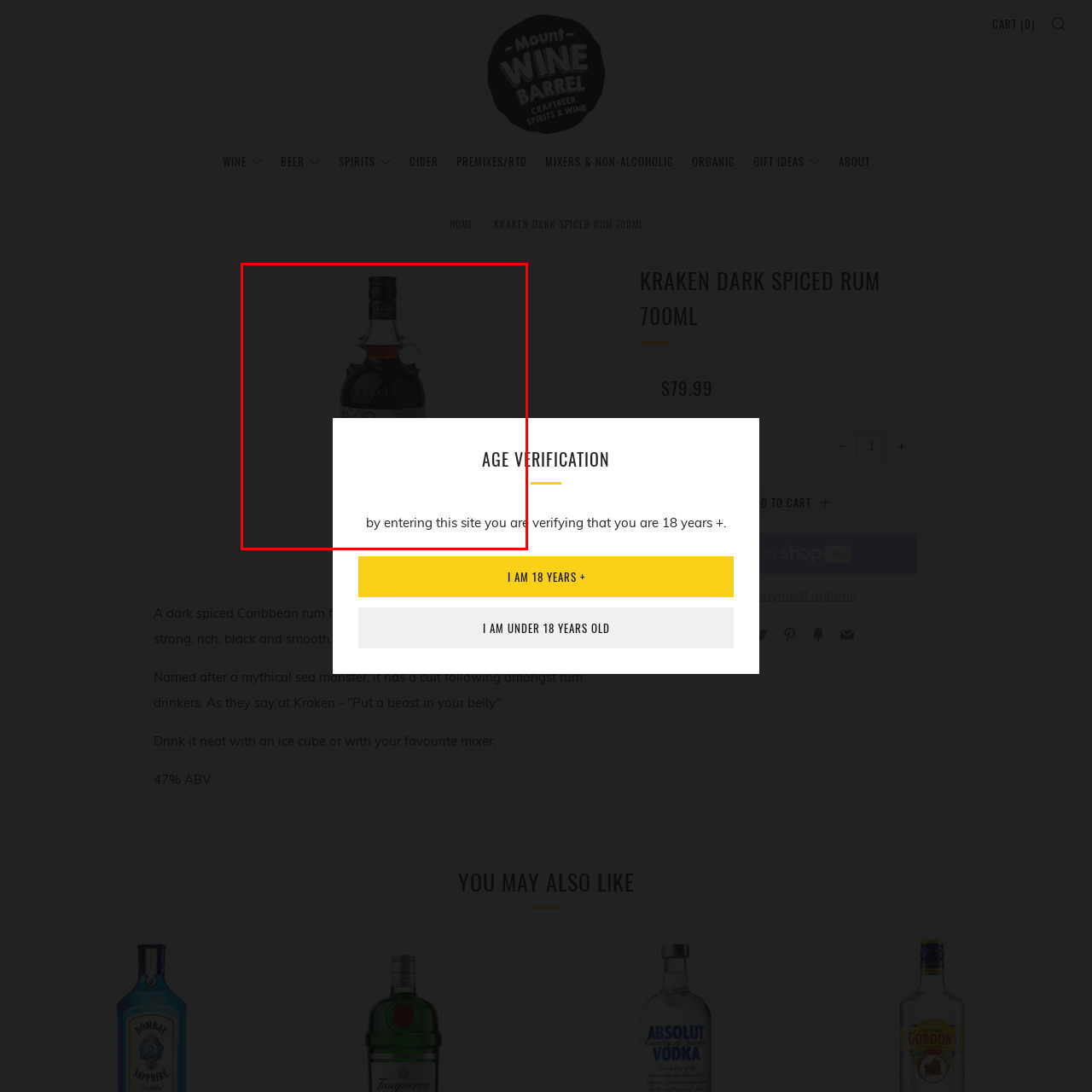Provide an extensive and detailed caption for the image section enclosed by the red boundary.

The image features a bottle of Kraken Dark Spiced Rum, known for its dark, rich appearance and unique design. The bottle showcases distinctive elements like a large label adorned with the Kraken logo, highlighting its association with the mythical sea creature. This rum hails from Trinidad and Tobago and boasts a strong, smooth flavor profile. The backdrop of the image is simple, placing emphasis on the rum itself, while a prominent age verification message is displayed, emphasizing the product's legal drinking age requirement. The bottle's neck is capped, and the overall aesthetic evokes a sense of adventure and character, appealing to rum enthusiasts looking for a bold and flavorful option.